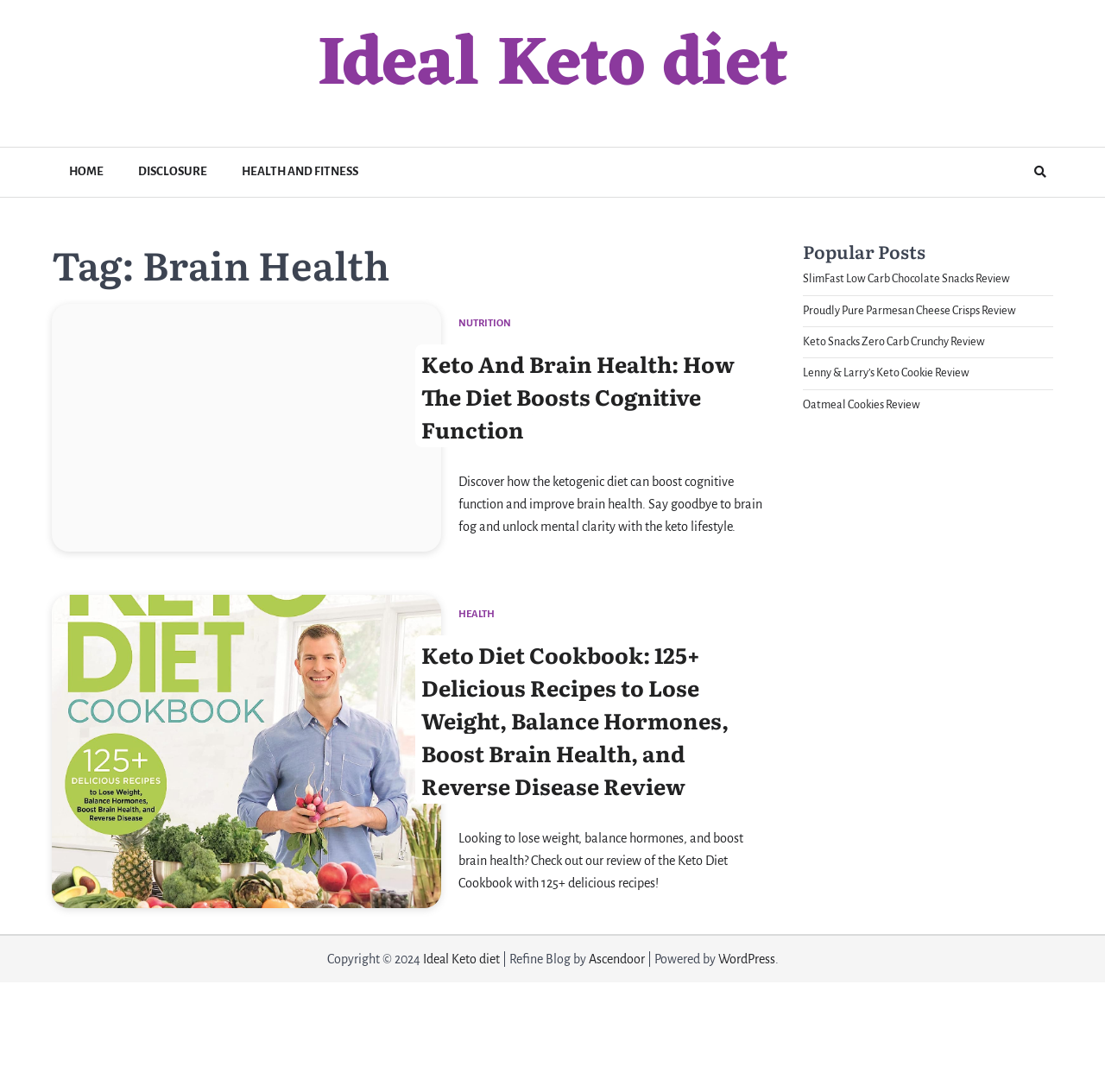What type of content is presented in the 'Popular Posts' section?
Answer the question with a detailed and thorough explanation.

The 'Popular Posts' section appears to be a collection of blog posts, as evidenced by the links to specific article titles such as 'SlimFast Low Carb Chocolate Snacks Review' and 'Lenny & Larry’s Keto Cookie Review'. The section's title and the format of the links suggest that it is a curated list of popular blog posts.